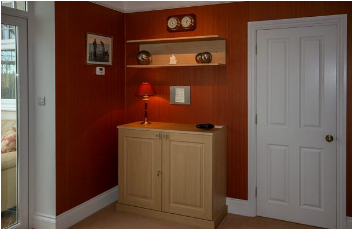Craft a descriptive caption that covers all aspects of the image.

This image showcases a cozy room featuring a light-colored wooden dresser, neatly placed against a vibrant orange wall. Above the dresser, there is a simple shelf holding decorative items, including two antique clocks and a framed picture. A small, elegant red lamp on the dresser adds a touch of warmth and illumination, complementing the overall inviting atmosphere of the space. To the right, a stylish door leads to another area, maintaining the room's classic decor theme. This setting exemplifies a blend of functionality and aesthetic charm, perfect for enhancing any living space.